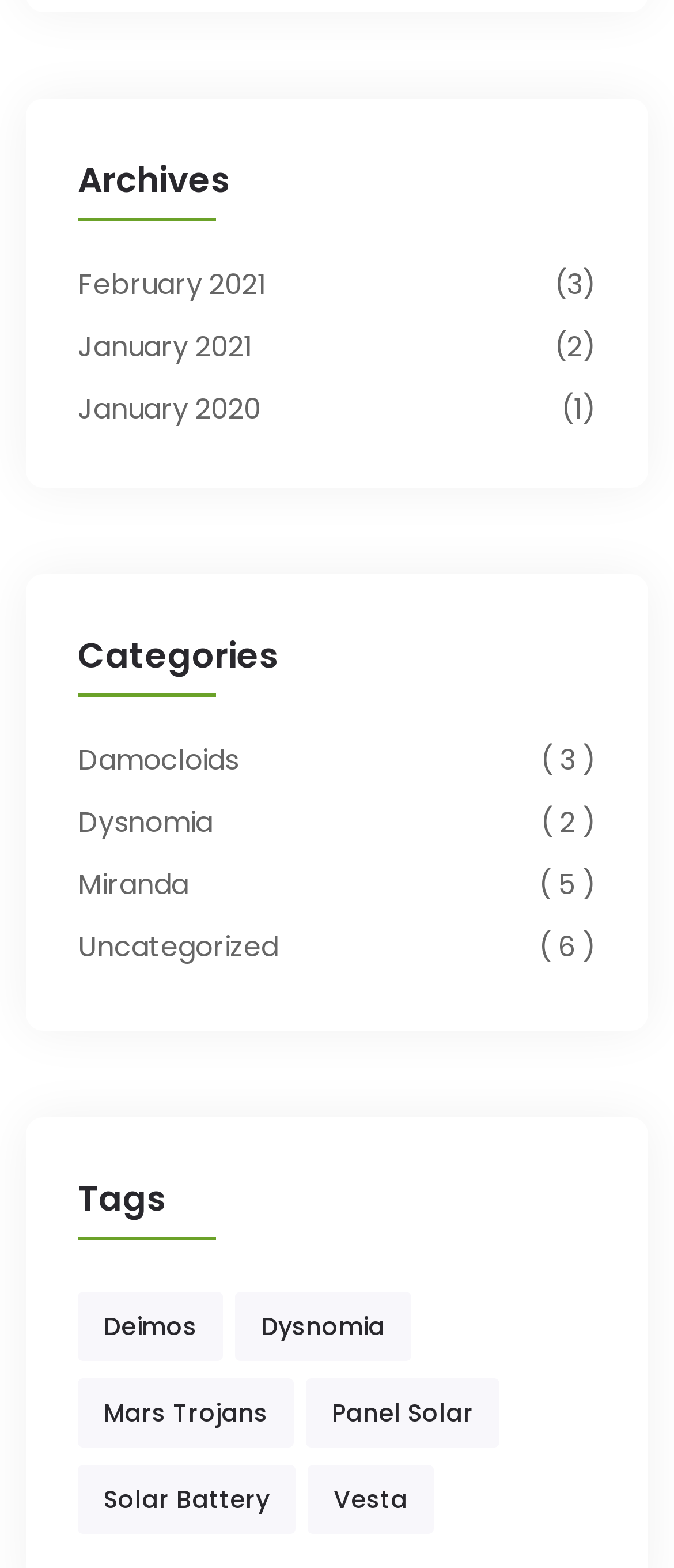Identify the coordinates of the bounding box for the element described below: "panel solar". Return the coordinates as four float numbers between 0 and 1: [left, top, right, bottom].

[0.454, 0.879, 0.741, 0.923]